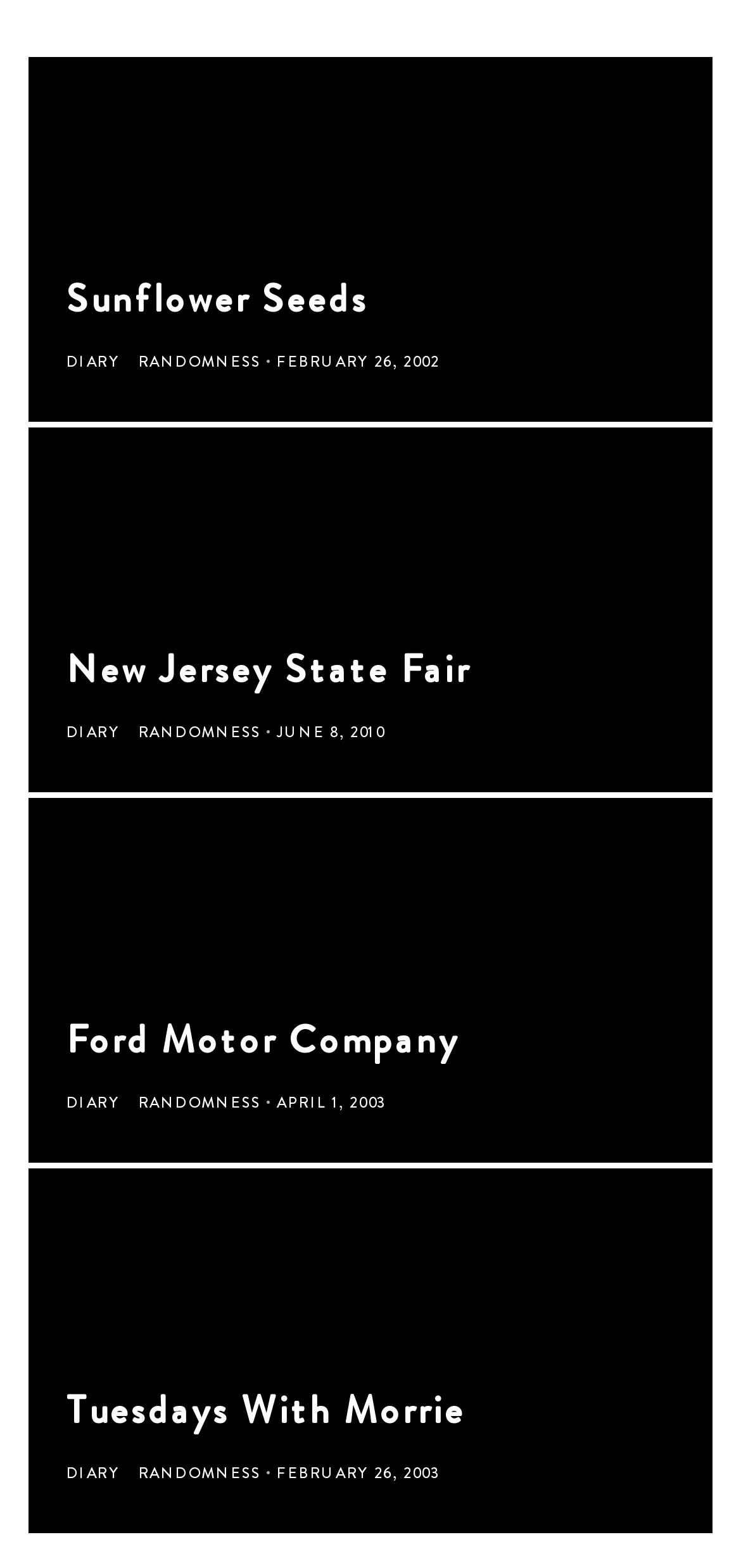Locate the UI element described by Email Whitelisting in the provided webpage screenshot. Return the bounding box coordinates in the format (top-left x, top-left y, bottom-right x, bottom-right y), ensuring all values are between 0 and 1.

None